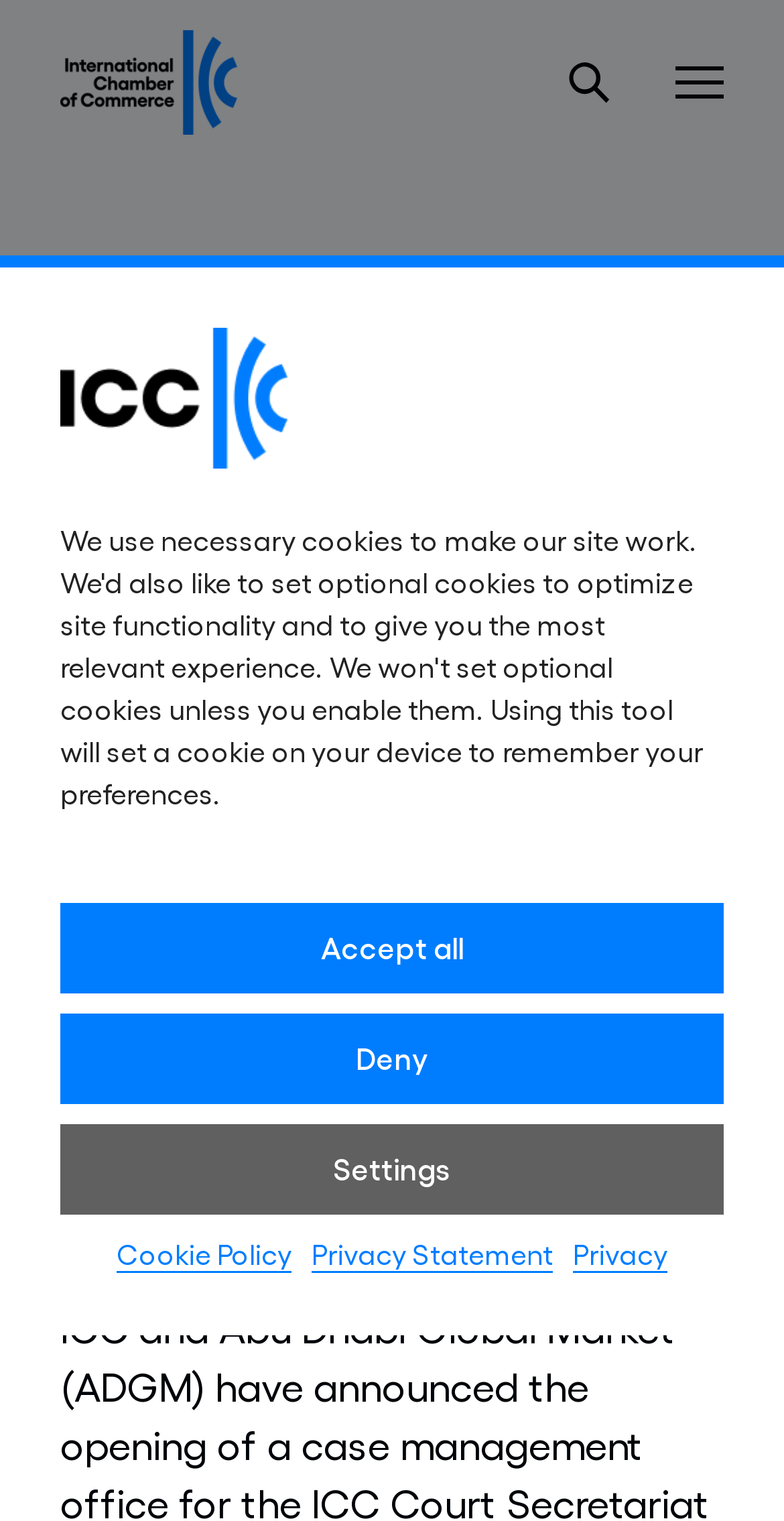Pinpoint the bounding box coordinates for the area that should be clicked to perform the following instruction: "View Developer Guide".

None